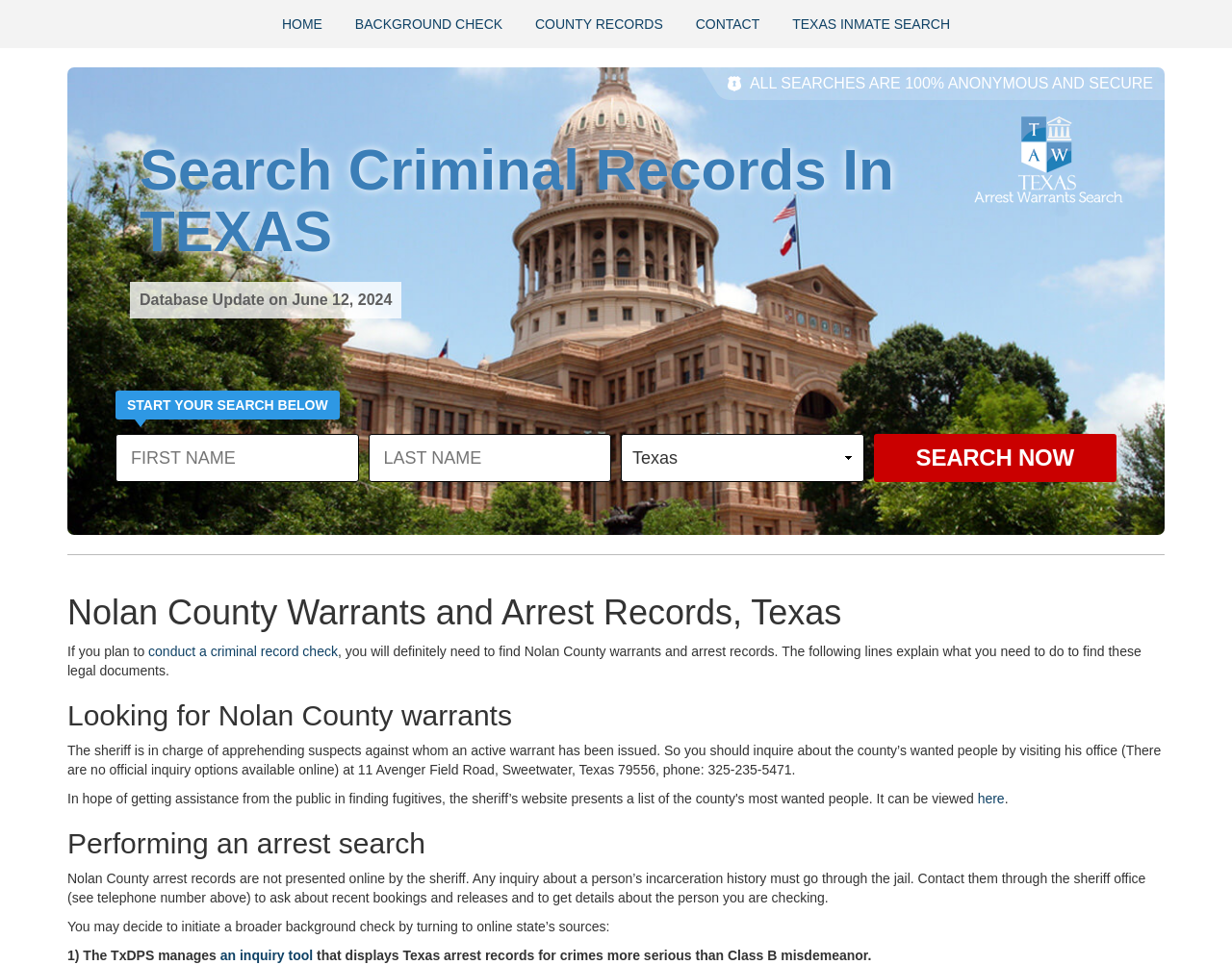Pinpoint the bounding box coordinates of the area that must be clicked to complete this instruction: "Enter first name".

[0.094, 0.45, 0.291, 0.5]